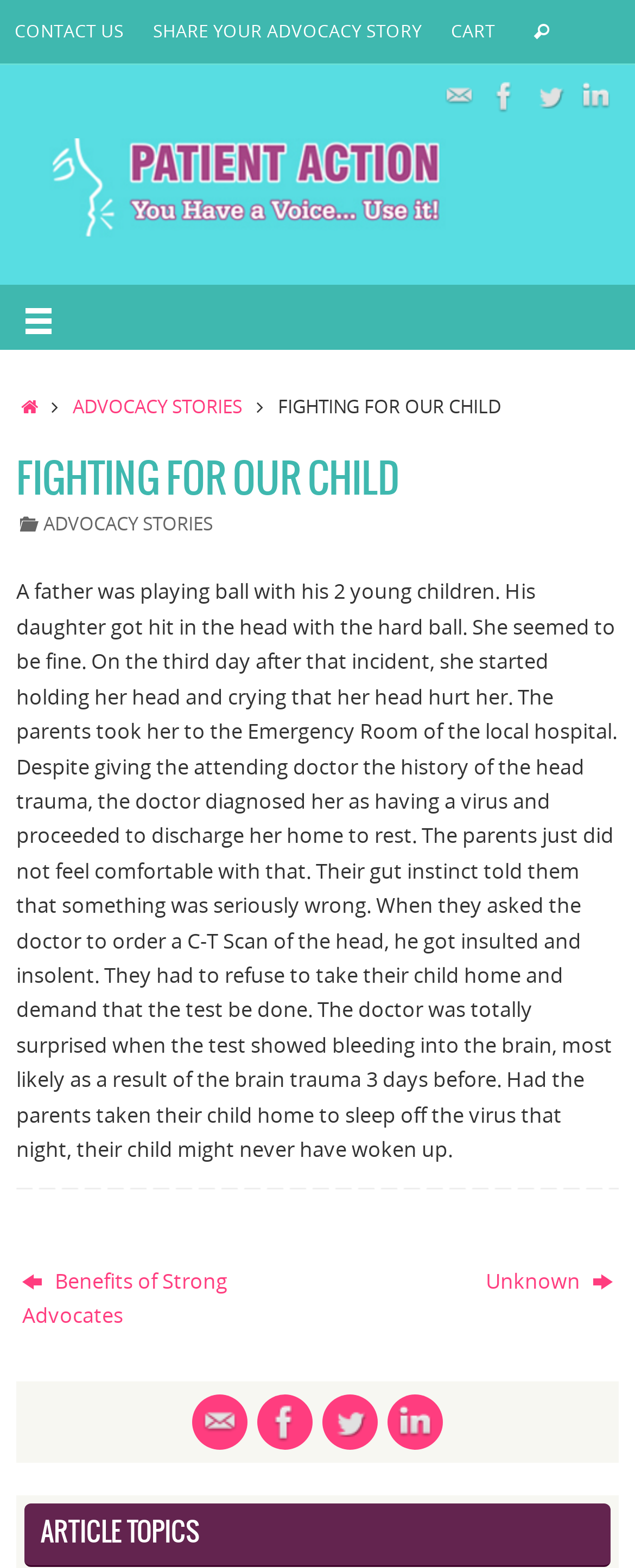Identify and provide the bounding box coordinates of the UI element described: "alt="Patient Action" title="Patient Action"". The coordinates should be formatted as [left, top, right, bottom], with each number being a float between 0 and 1.

[0.026, 0.088, 0.974, 0.158]